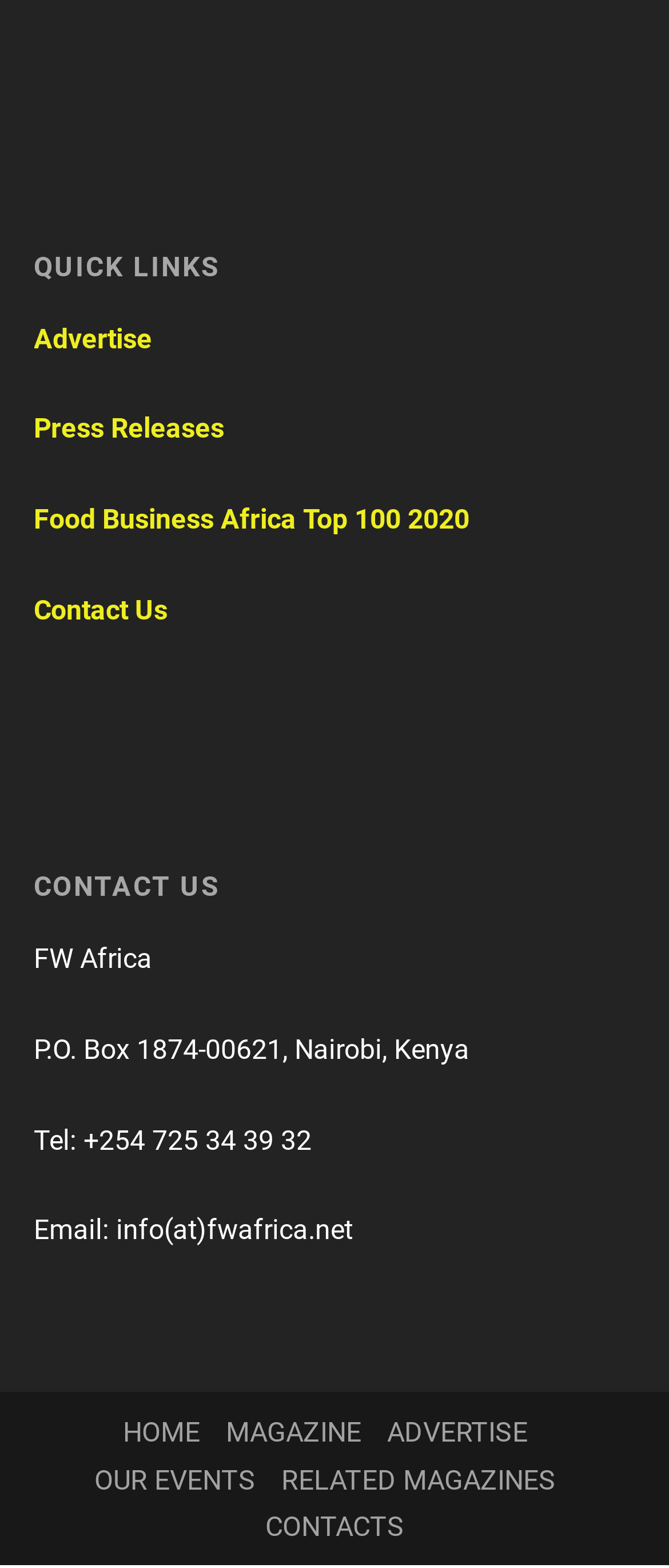Please give the bounding box coordinates of the area that should be clicked to fulfill the following instruction: "Explore Games section". The coordinates should be in the format of four float numbers from 0 to 1, i.e., [left, top, right, bottom].

None